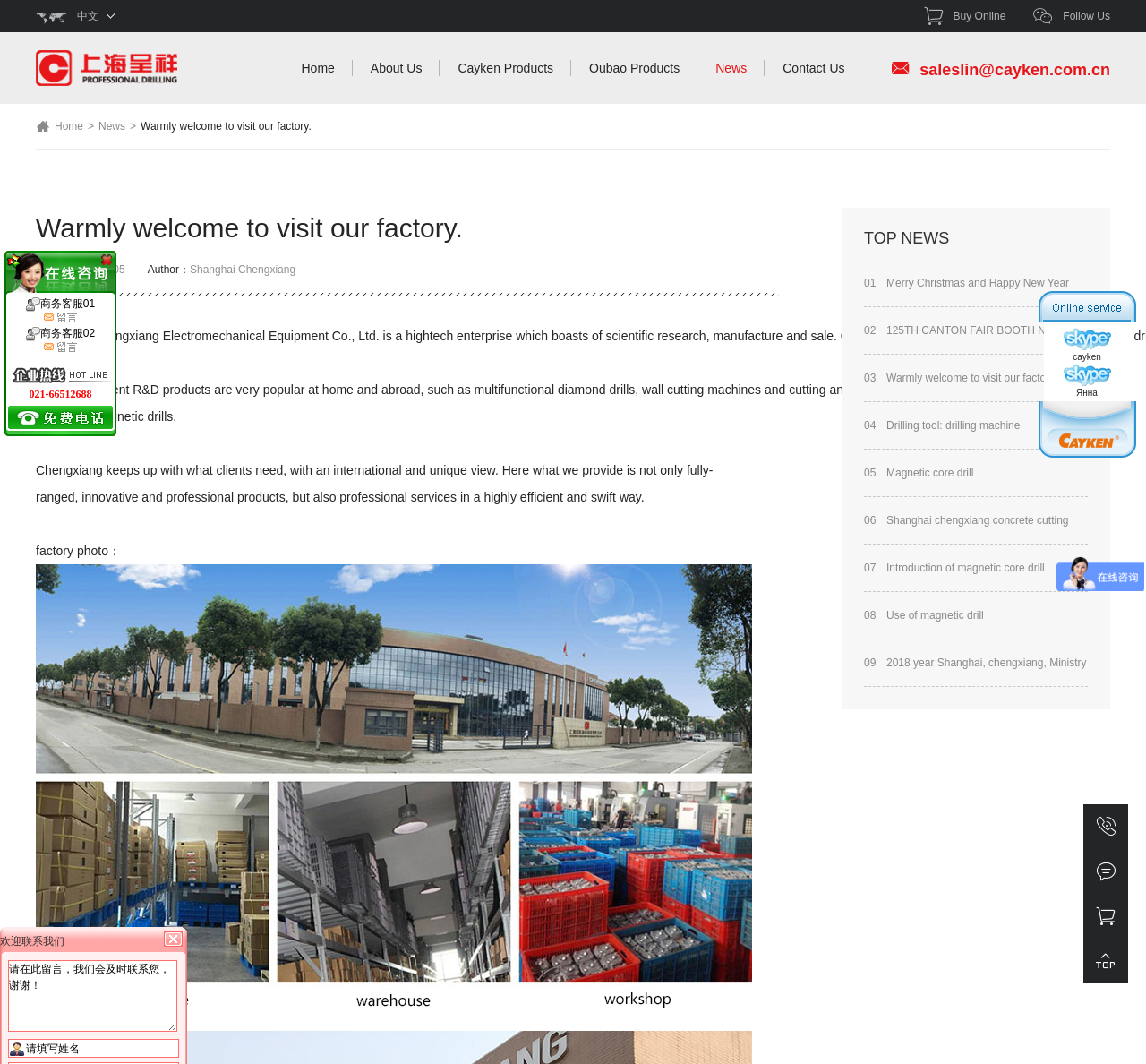Please identify the bounding box coordinates for the region that you need to click to follow this instruction: "Click the 'News' link".

[0.617, 0.047, 0.66, 0.081]